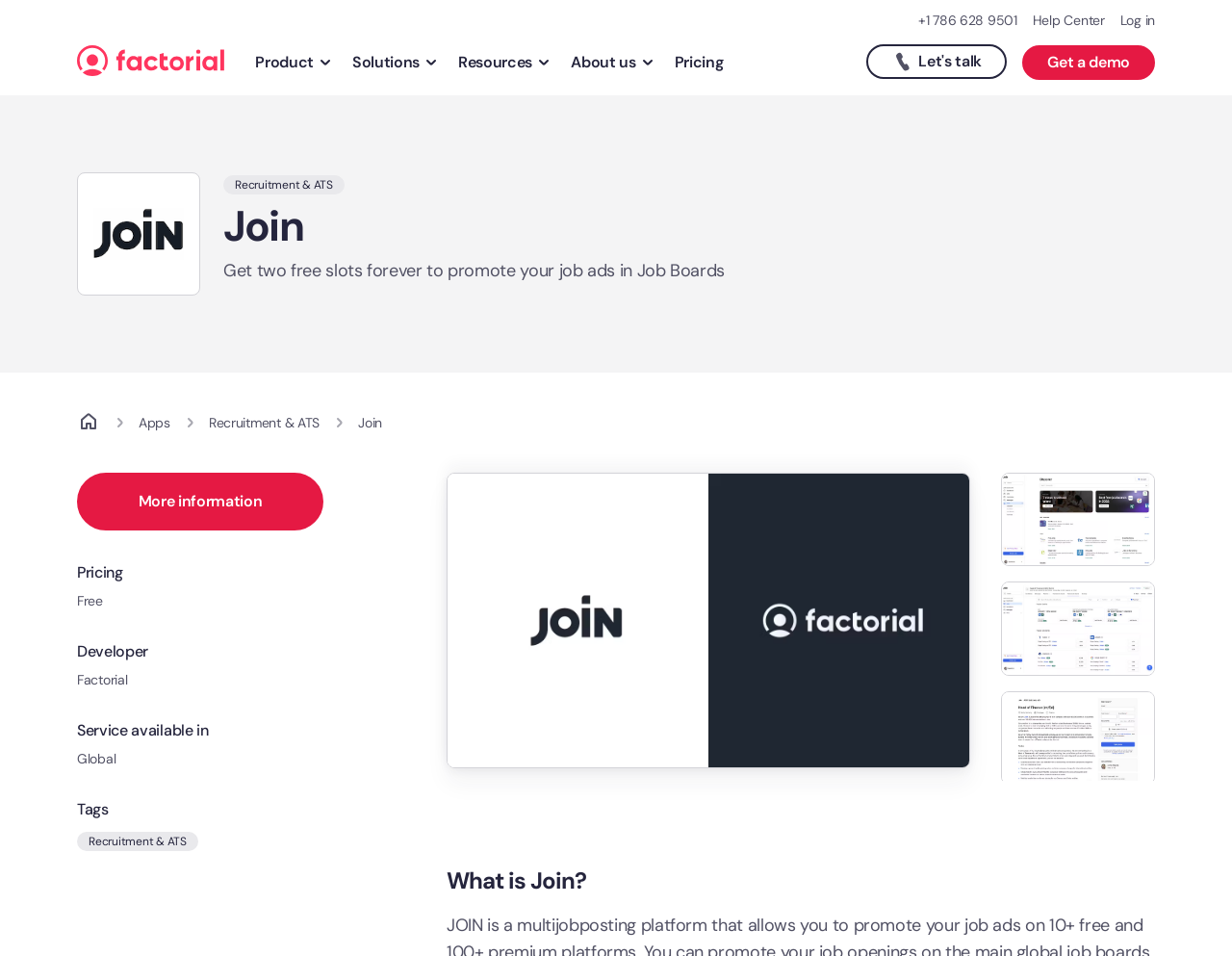What is the 'Join' feature used for? Please answer the question using a single word or phrase based on the image.

To promote job ads